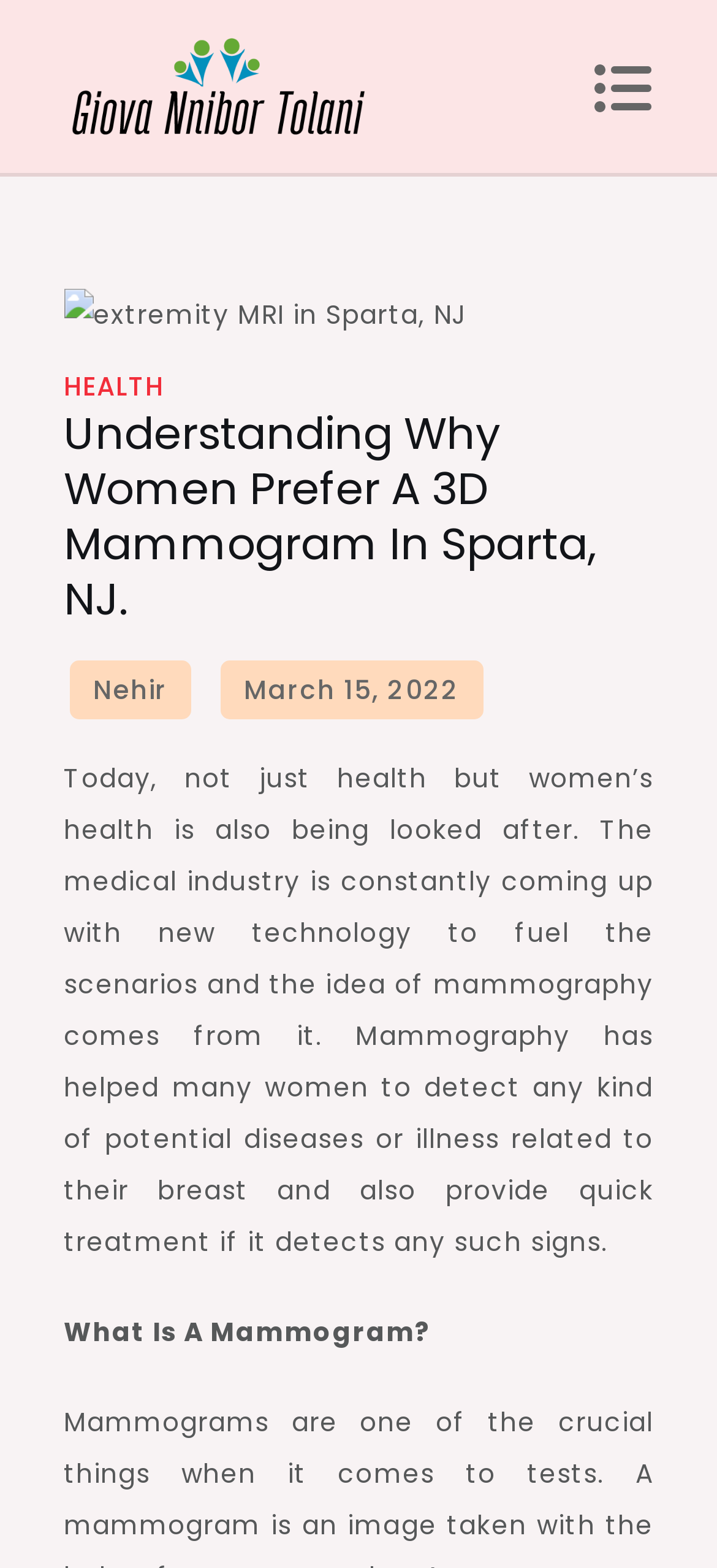What is the purpose of mammography?
Provide a thorough and detailed answer to the question.

The purpose of mammography can be determined by reading the text 'Mammography has helped many women to detect any kind of potential diseases or illness related to their breast and also provide quick treatment if it detects any such signs.' which explains the role of mammography in detecting breast diseases.